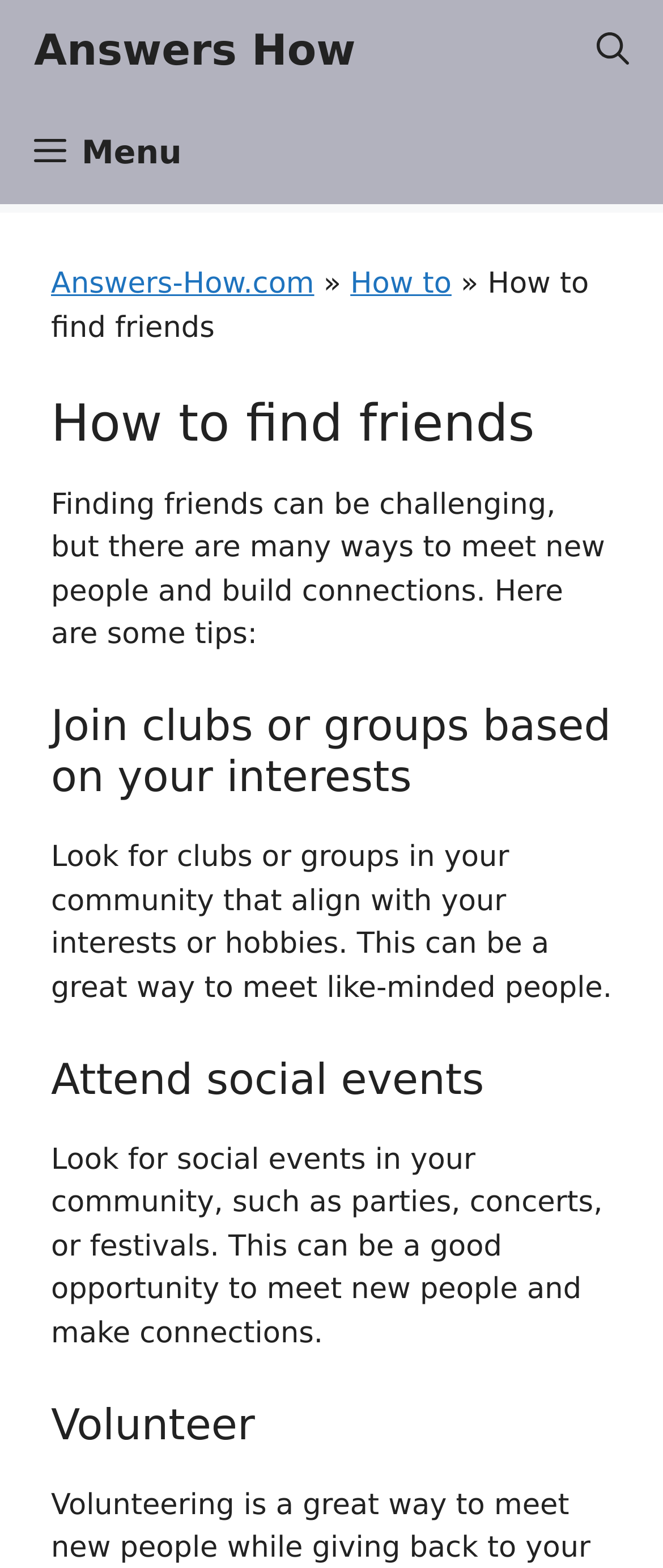What is the purpose of joining clubs or groups?
Can you provide an in-depth and detailed response to the question?

According to the webpage, joining clubs or groups based on your interests can be a great way to meet like-minded people, which is stated in the section 'Join clubs or groups based on your interests'.